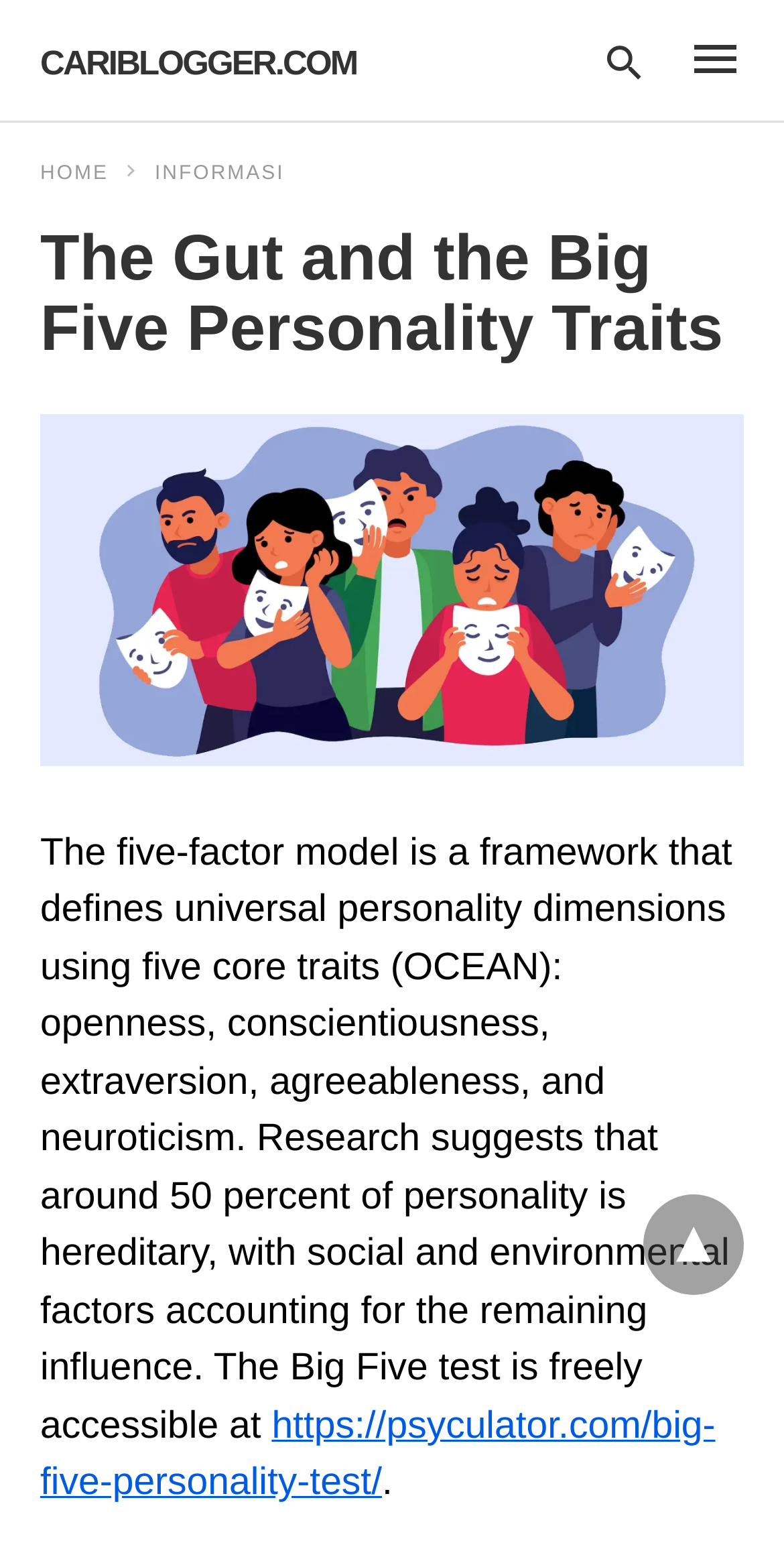Extract the bounding box coordinates for the described element: "Informasi". The coordinates should be represented as four float numbers between 0 and 1: [left, top, right, bottom].

[0.197, 0.104, 0.363, 0.119]